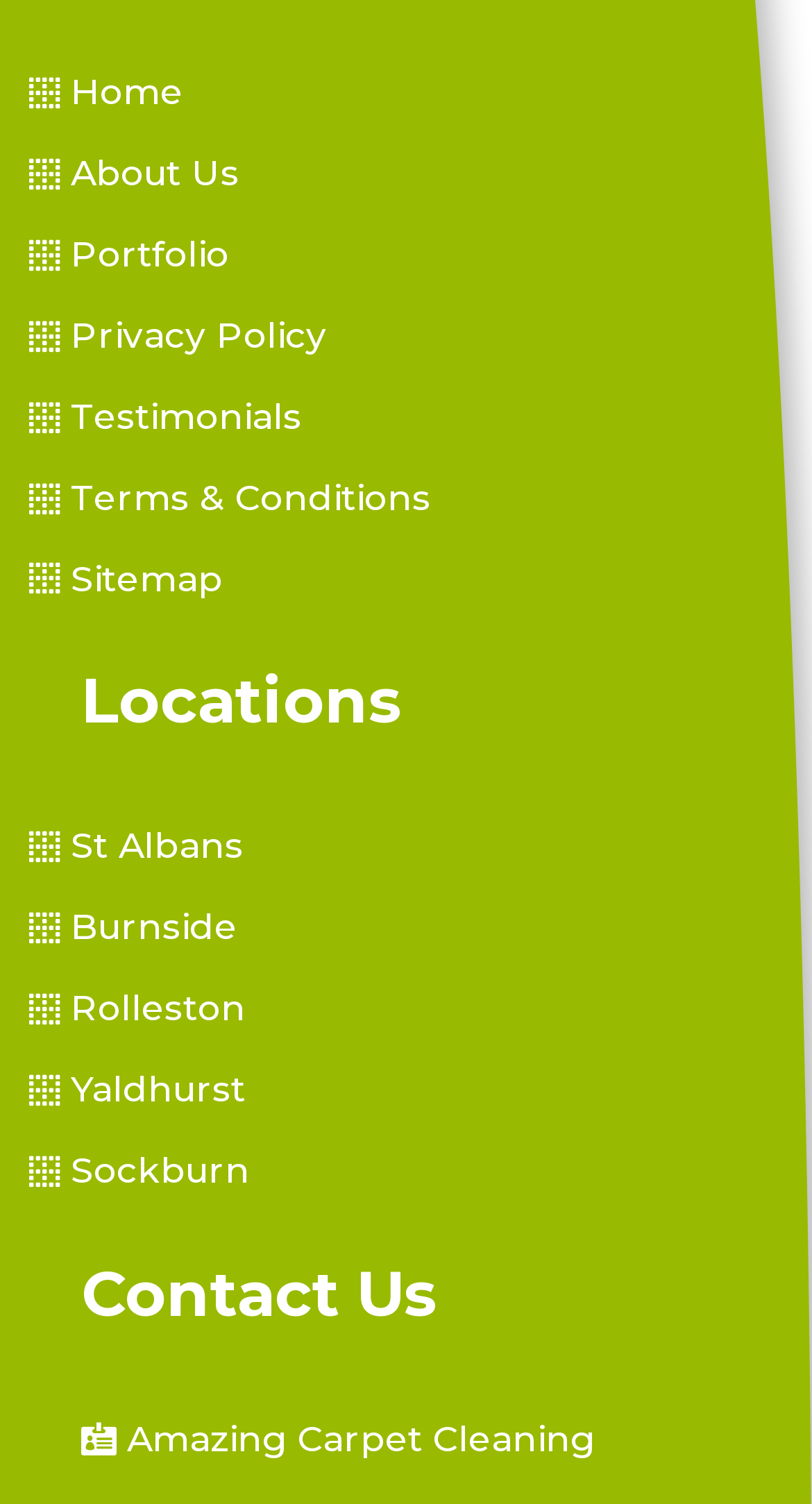What is the first link on the top left?
Please provide a single word or phrase in response based on the screenshot.

Home